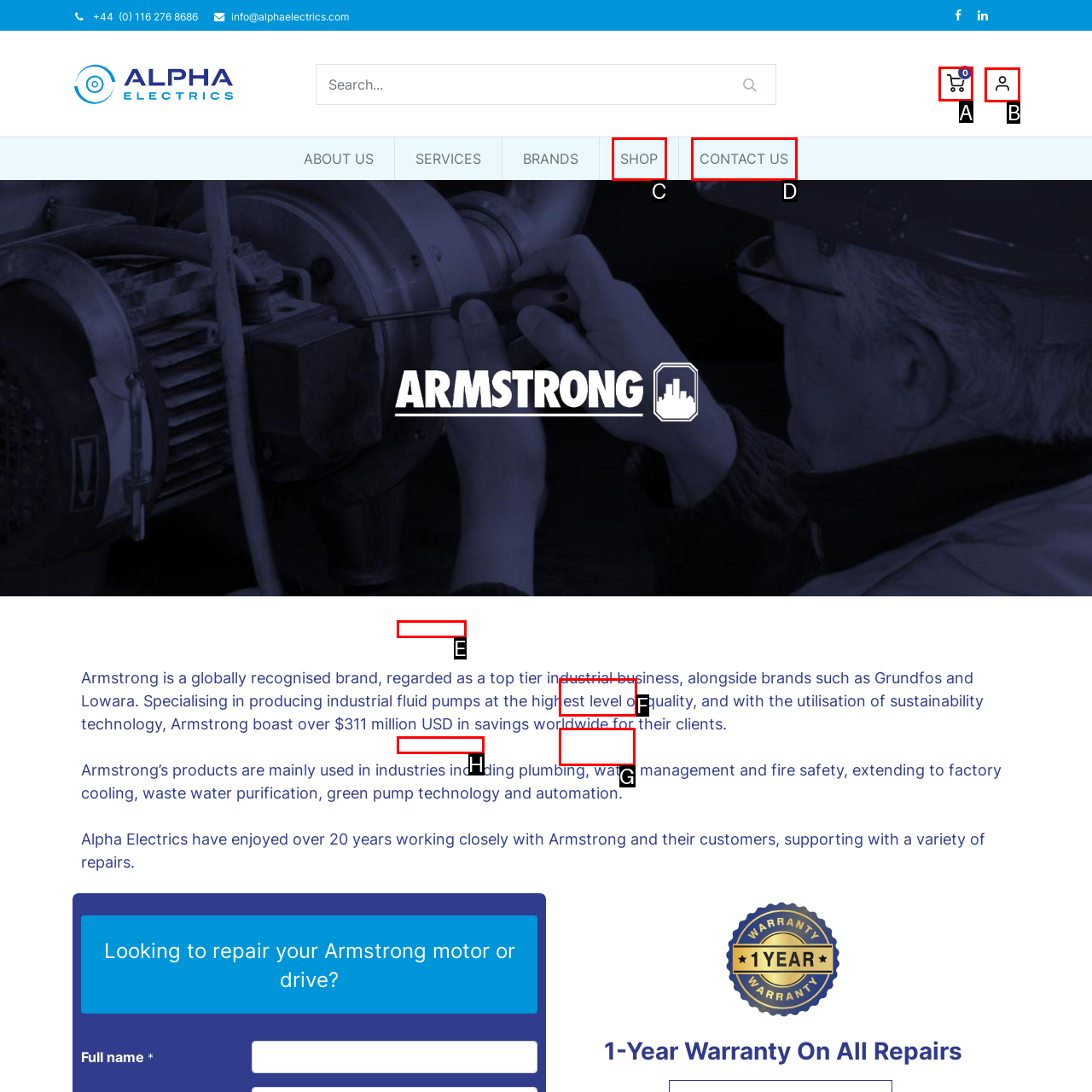Tell me which letter corresponds to the UI element that should be clicked to fulfill this instruction: Sign in to your account
Answer using the letter of the chosen option directly.

B